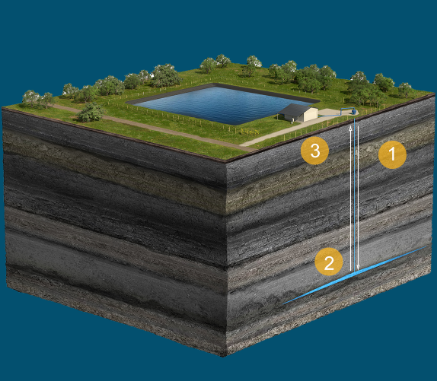Provide a brief response to the question using a single word or phrase: 
What is the source of the water?

Surface pond